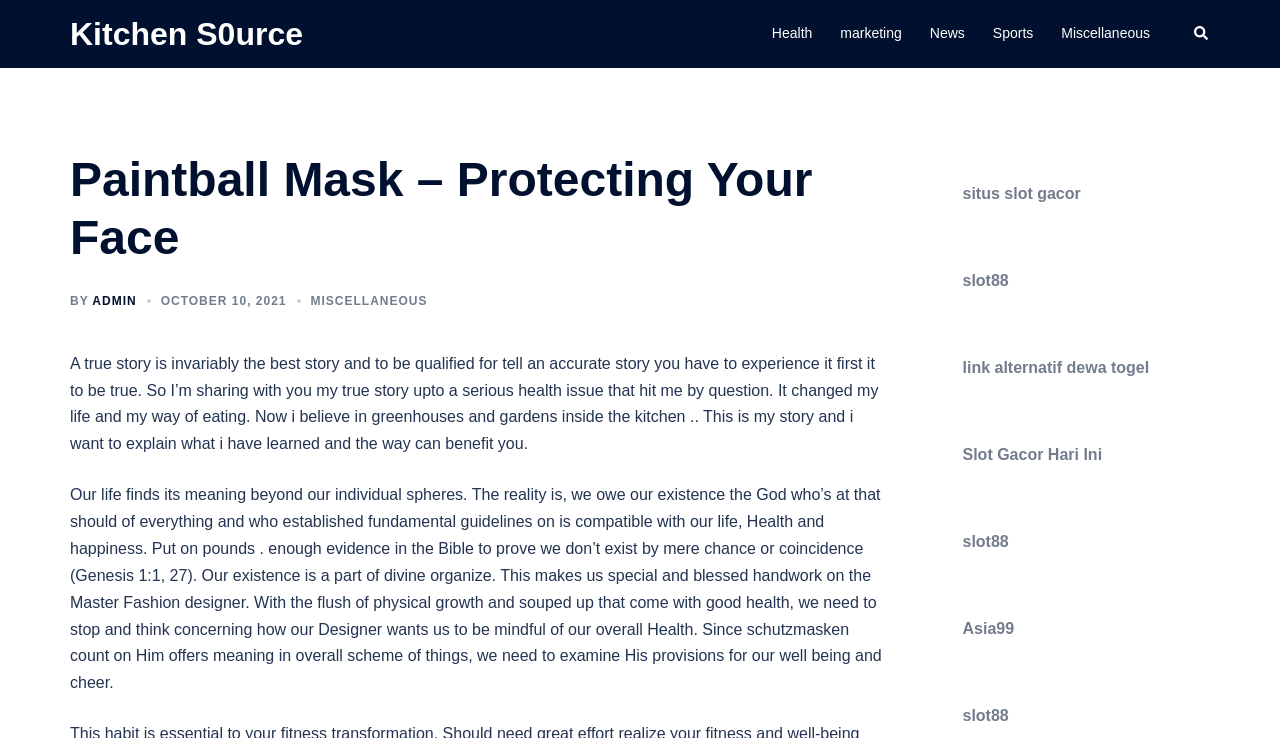What is the tone of the webpage?
Please give a detailed and elaborate answer to the question based on the image.

The tone of the webpage is informative and reflective, as it shares a personal story and provides information about paintball masks, while also reflecting on themes of health, happiness, and spirituality.